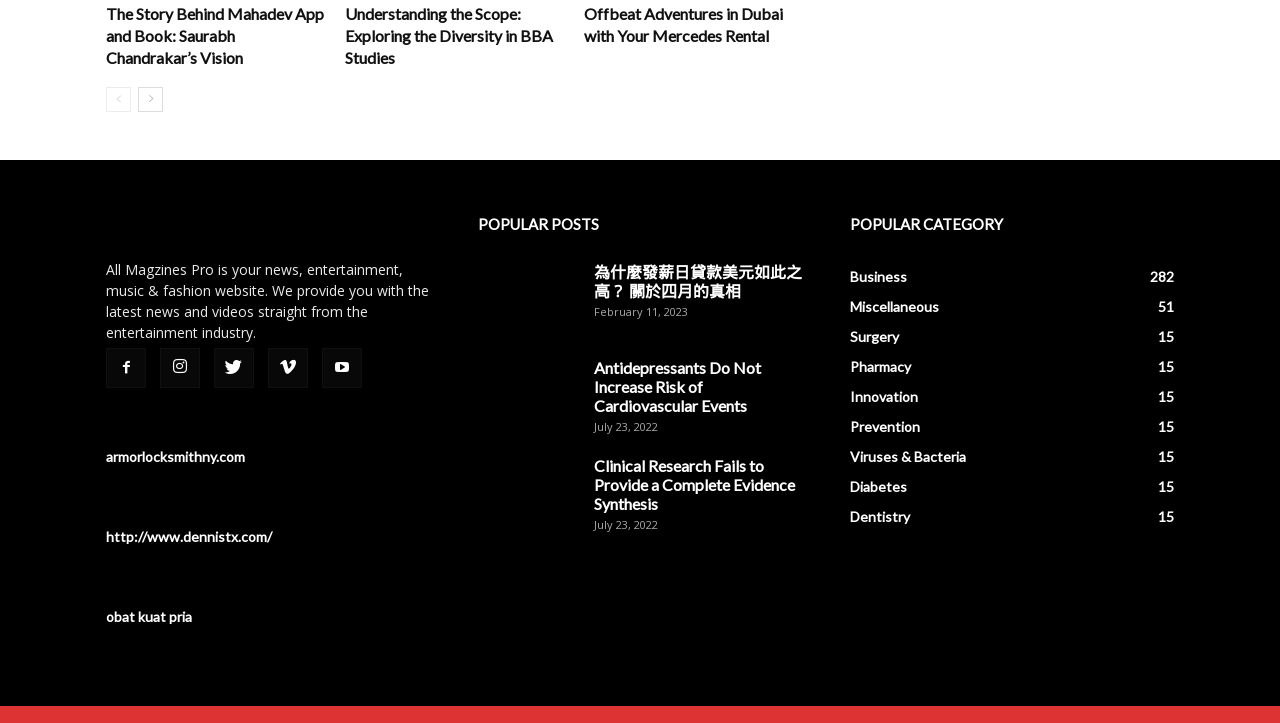Please identify the bounding box coordinates of the element's region that needs to be clicked to fulfill the following instruction: "Read about offbeat adventures in Dubai with your Mercedes rental". The bounding box coordinates should consist of four float numbers between 0 and 1, i.e., [left, top, right, bottom].

[0.456, 0.005, 0.627, 0.066]